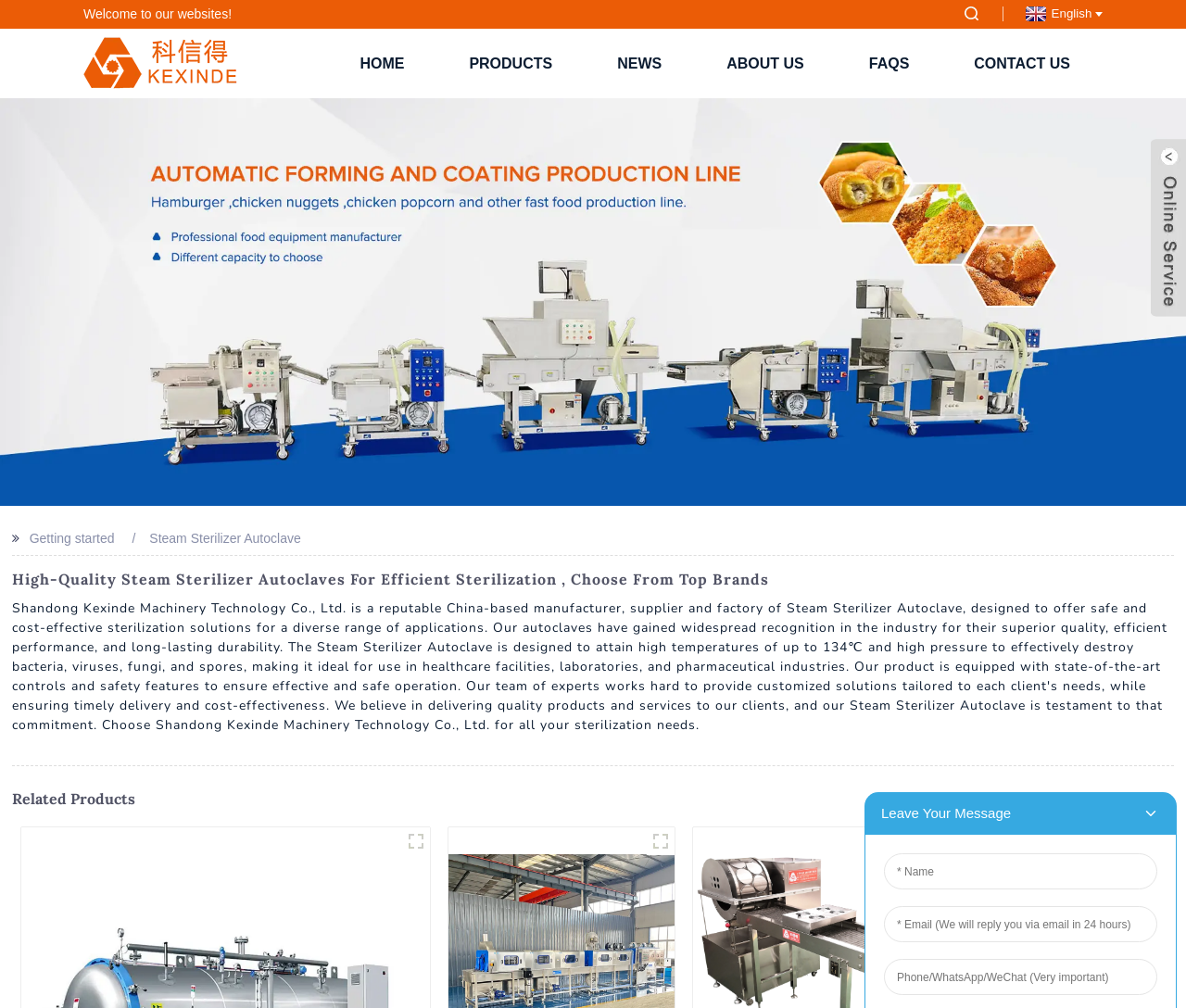Please extract the primary headline from the webpage.

High-Quality Steam Sterilizer Autoclaves For Efficient Sterilization , Choose From Top Brands